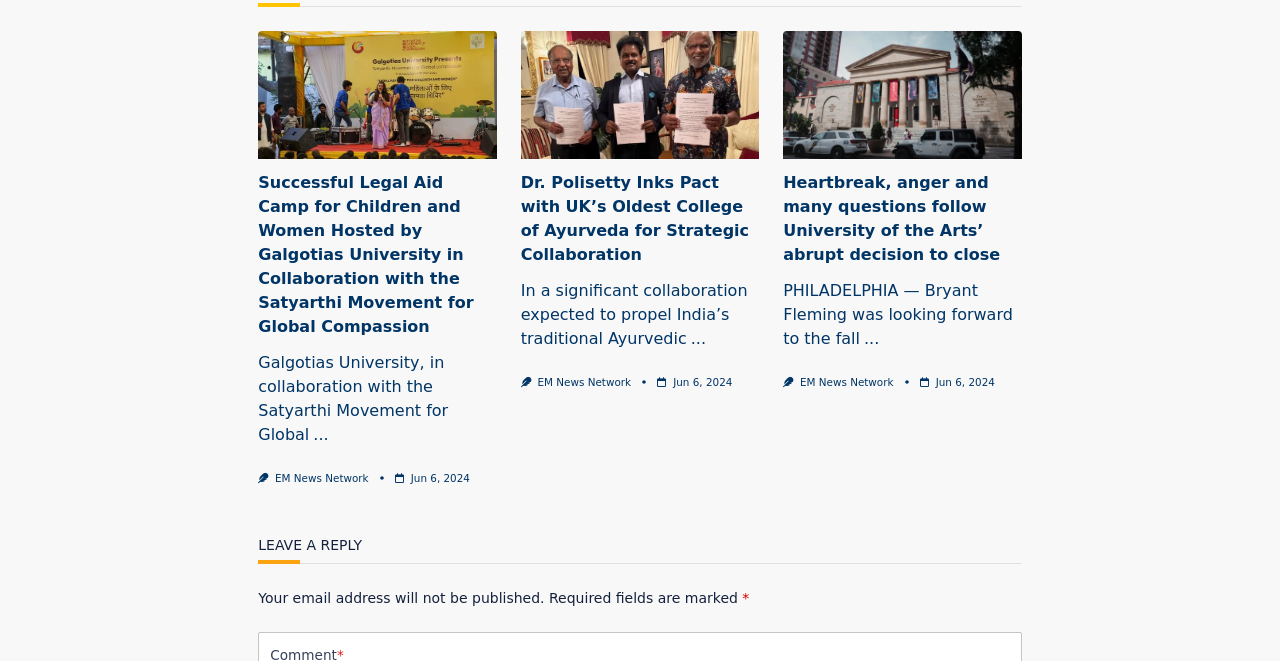Based on the element description EM News Network, identify the bounding box of the UI element in the given webpage screenshot. The coordinates should be in the format (top-left x, top-left y, bottom-right x, bottom-right y) and must be between 0 and 1.

[0.215, 0.714, 0.288, 0.732]